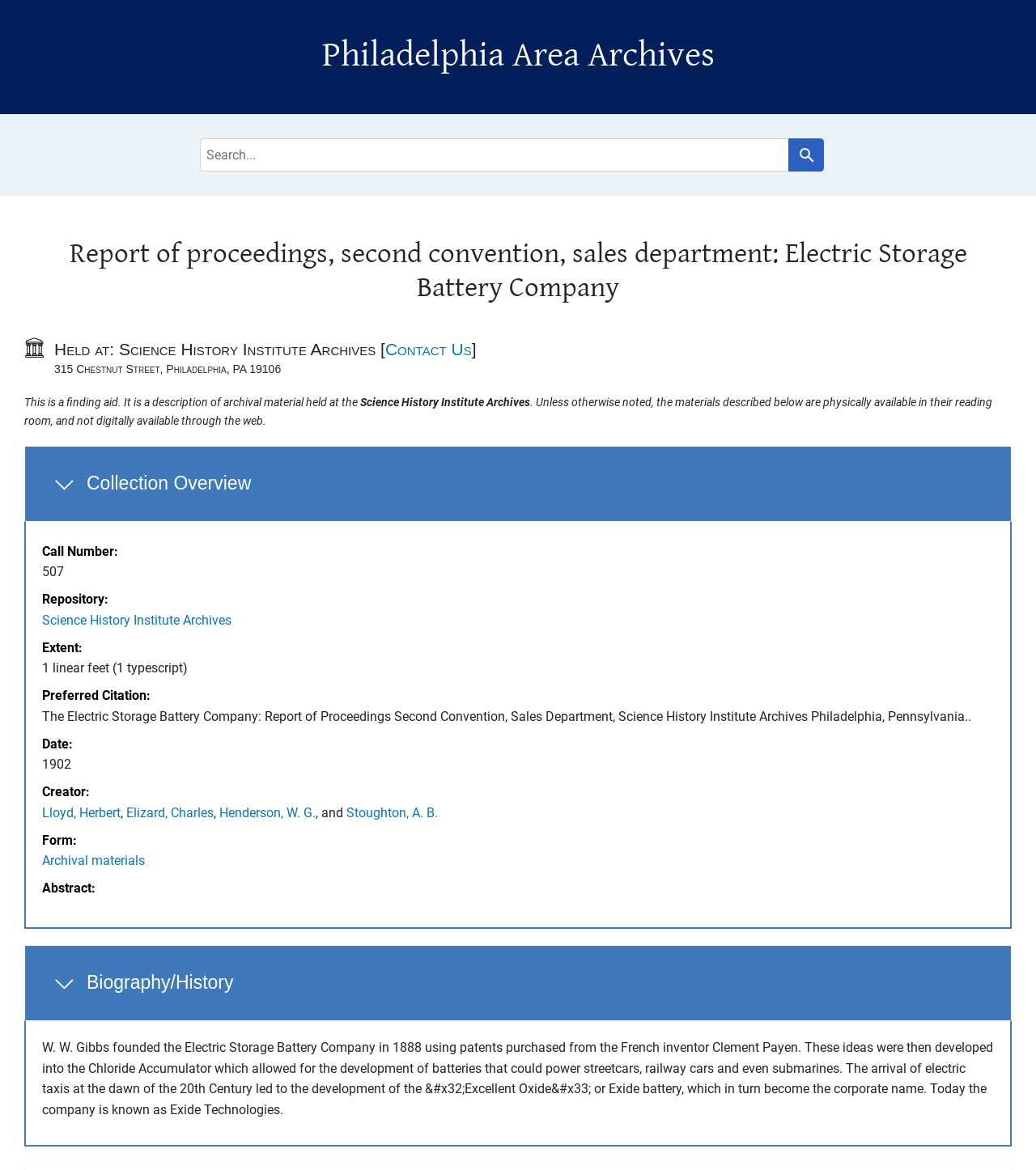Please determine the bounding box coordinates of the area that needs to be clicked to complete this task: 'Expand Biography/History'. The coordinates must be four float numbers between 0 and 1, formatted as [left, top, right, bottom].

[0.023, 0.808, 0.977, 0.873]